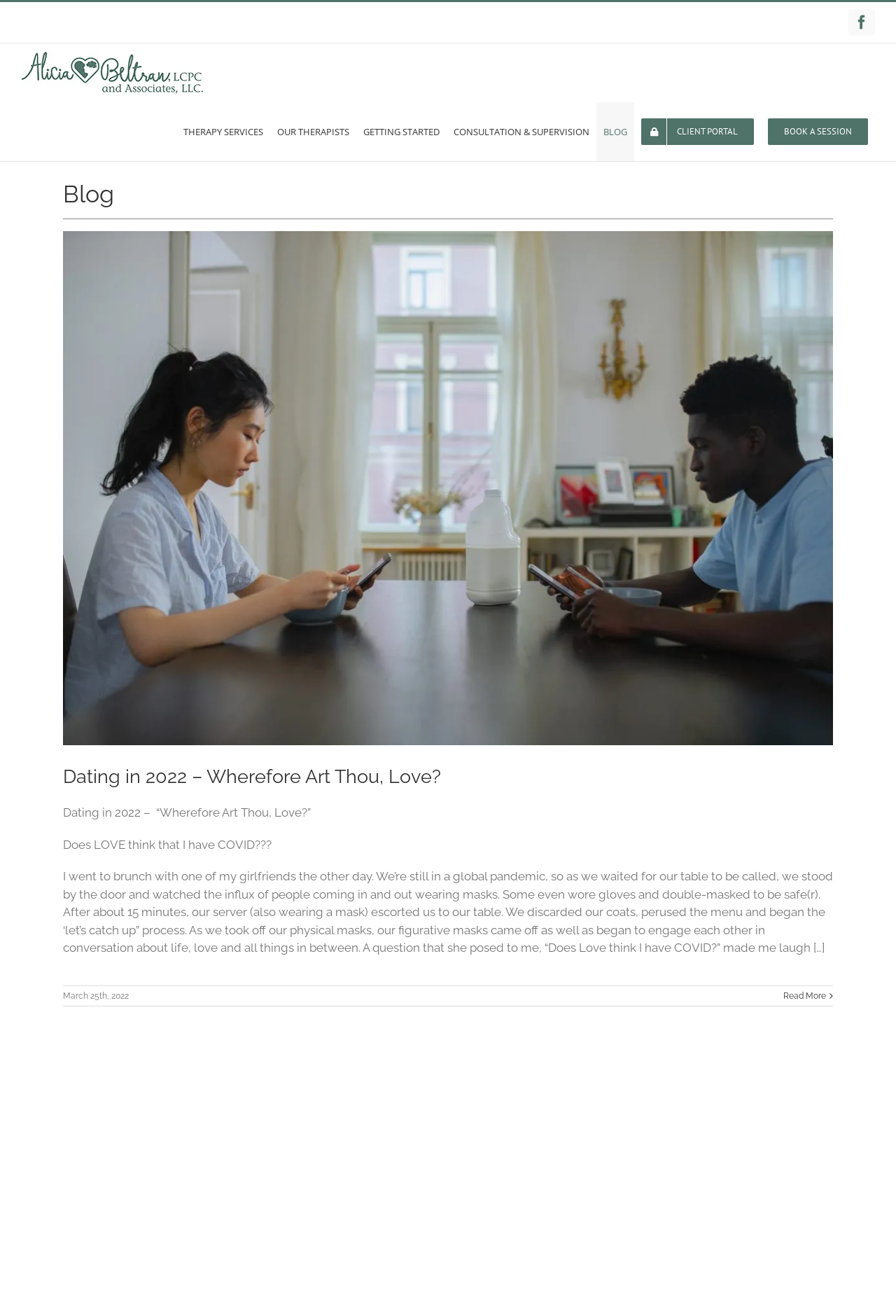Pinpoint the bounding box coordinates of the element to be clicked to execute the instruction: "Click Facebook link".

[0.947, 0.007, 0.977, 0.027]